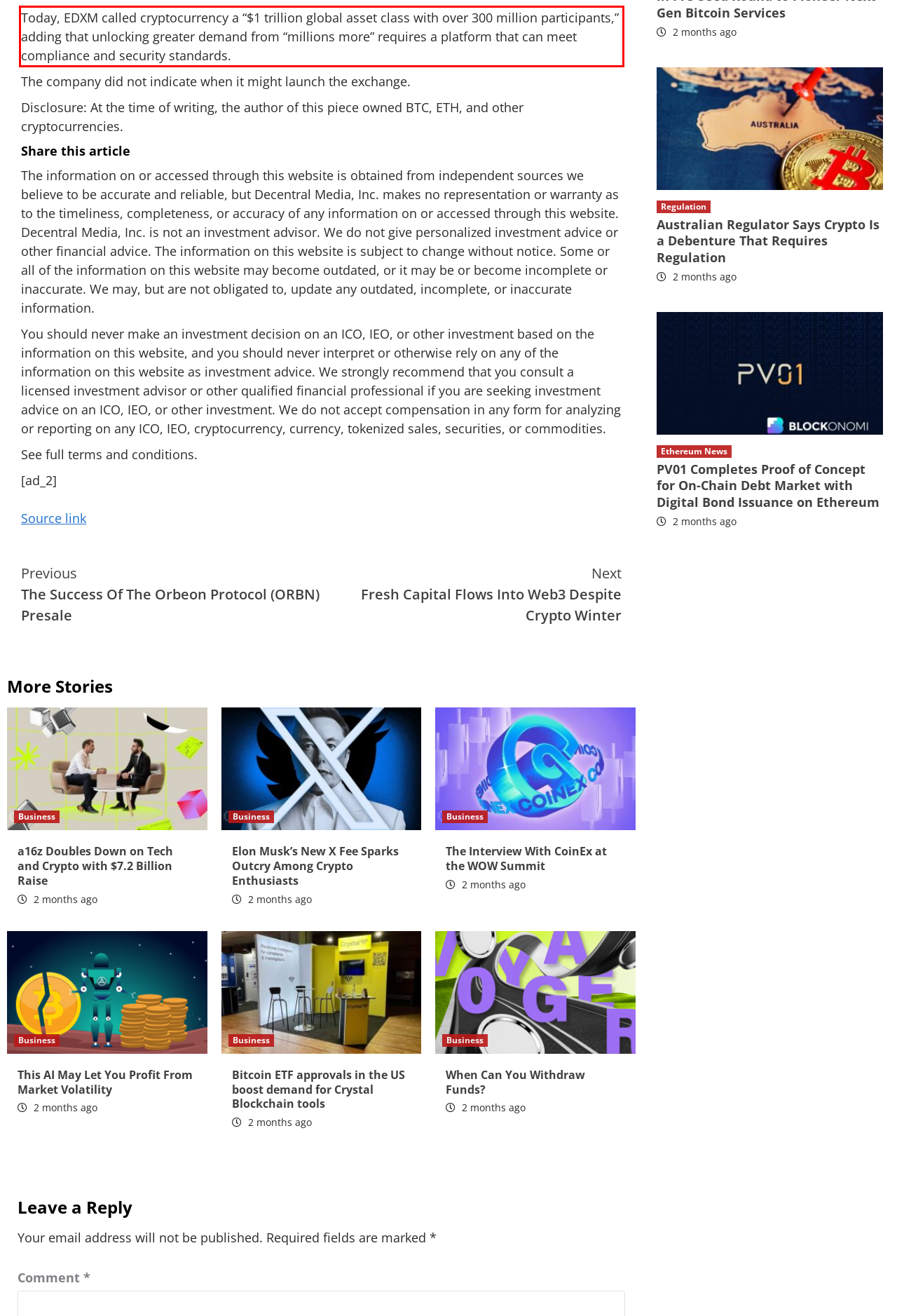Within the screenshot of a webpage, identify the red bounding box and perform OCR to capture the text content it contains.

Today, EDXM called cryptocurrency a “$1 trillion global asset class with over 300 million participants,” adding that unlocking greater demand from “millions more” requires a platform that can meet compliance and security standards.